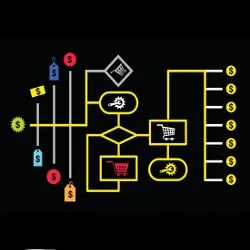Convey all the details present in the image.

This illustration depicts a complex pricing algorithm used in online marketplaces, highlighting the intricacies of pricing strategies. The graphic features various elements such as price tags, a shopping cart, and dynamic pricing flows represented by arrows and decision points. Different colored tags symbolize distinct pricing strategies or categories, while symbols like a dollar sign emphasize the monetary aspect intertwined within the algorithm. This visual serves to elucidate how algorithms can manipulate prices in competitive online environments, reflecting the themes discussed in the accompanying article, "Illegal Pricing Algorithms," which examines the potential legal consequences of such pricing practices within the digital marketplace.